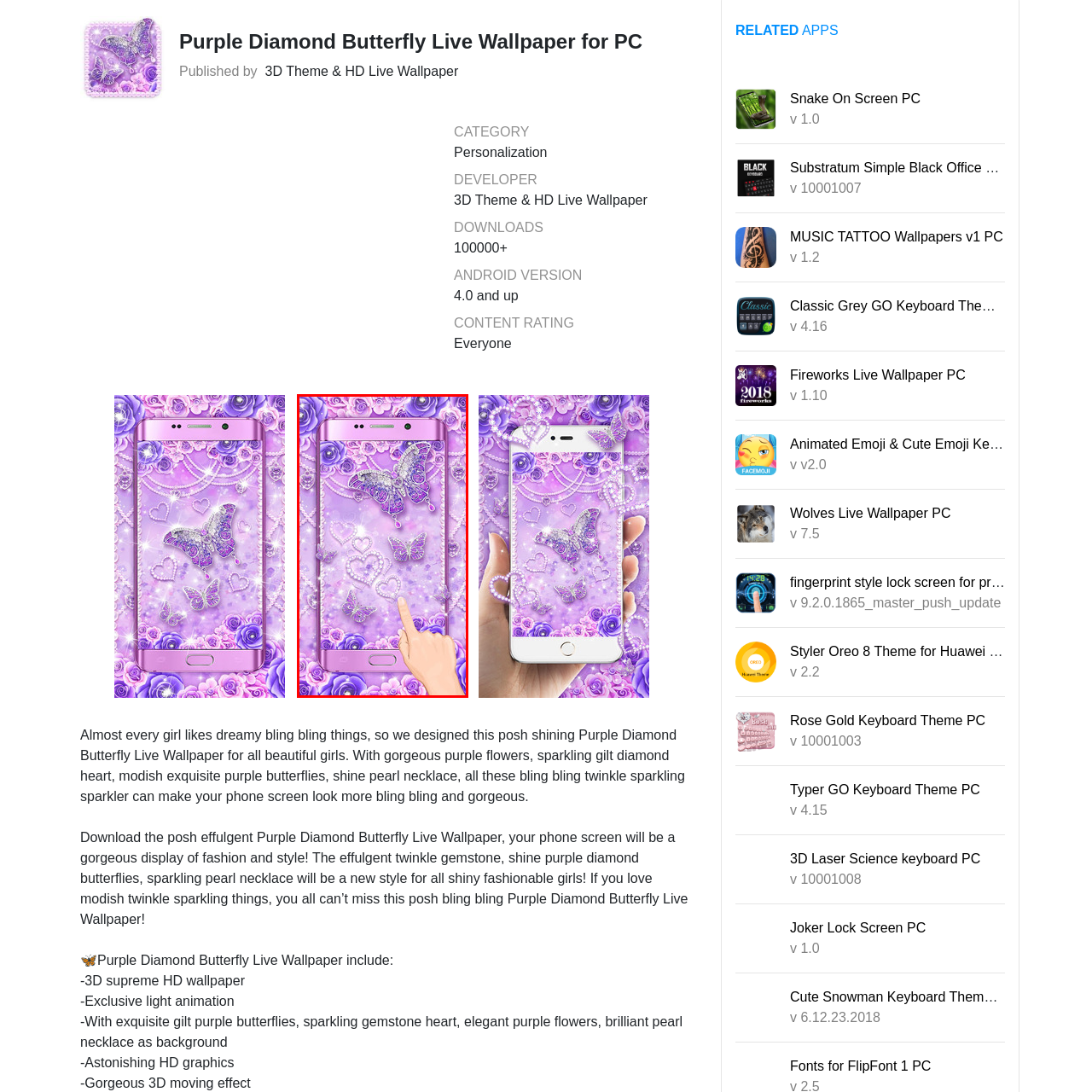Elaborate on the image enclosed by the red box with a detailed description.

The image showcases an enchanting live wallpaper featuring a stunning purple theme adorned with intricate designs, perfect for vibrant smartphone personalization. At the center, a beautifully detailed butterfly, embellished with sparkling gemstones, is gracefully positioned against a backdrop of delicate purple roses and shimmering pearls. The scene is enhanced by playful heart shapes, illuminating the overall design with a touch of elegance. A hand appears to interact with the wallpaper, emphasizing its dynamic and interactive nature. This captivating design is part of the "Purple Diamond Butterfly Live Wallpaper," ideal for those who appreciate stylish and bling-themed aesthetics on their devices.